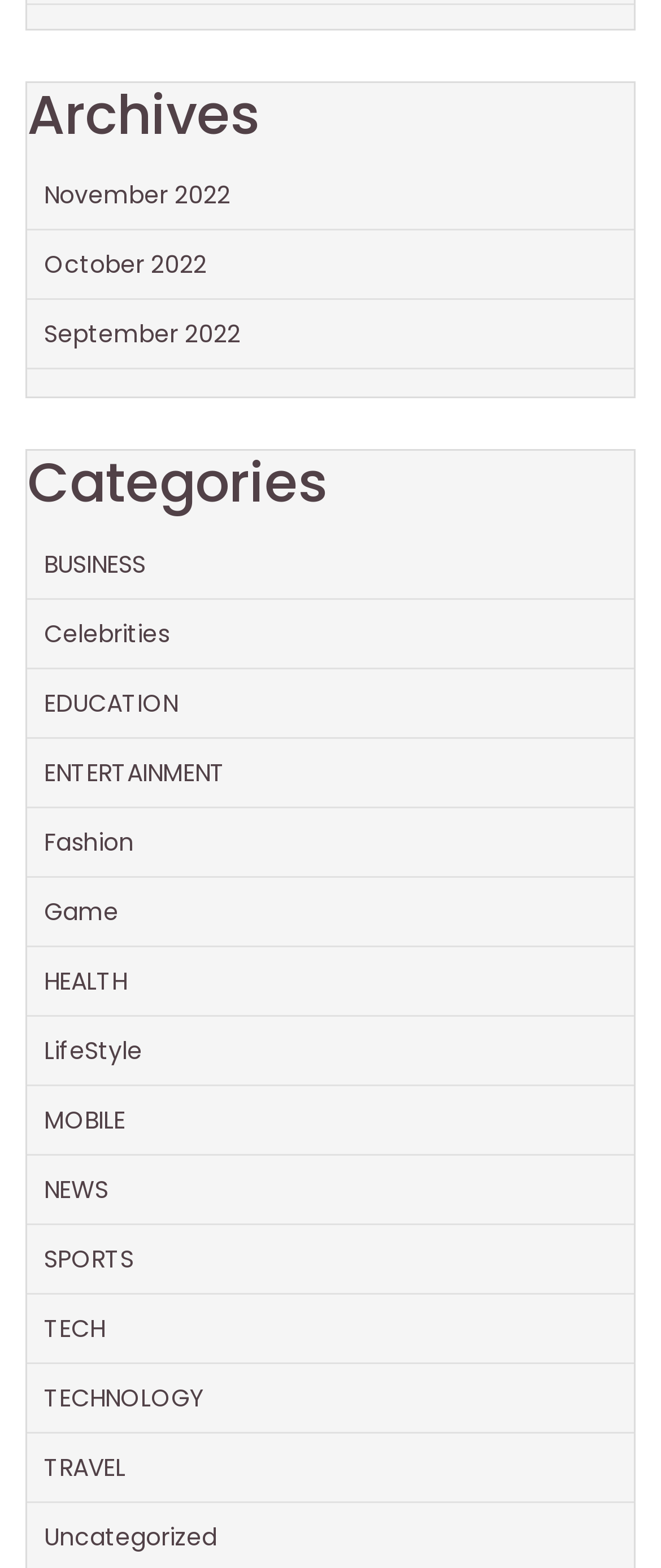Provide a brief response in the form of a single word or phrase:
What is the most recent archive?

November 2022